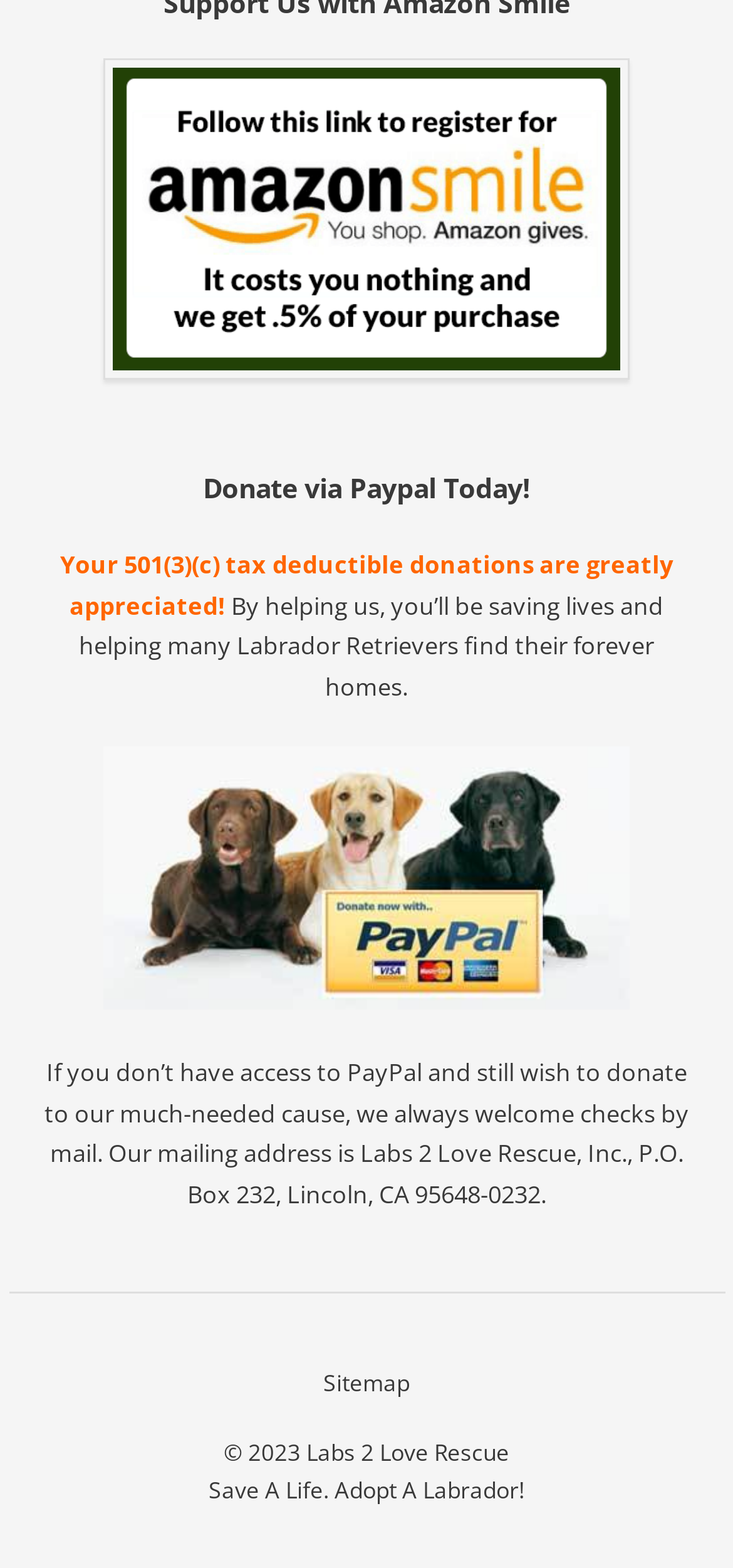Determine the bounding box coordinates for the UI element matching this description: "Sitemap".

[0.441, 0.872, 0.559, 0.892]